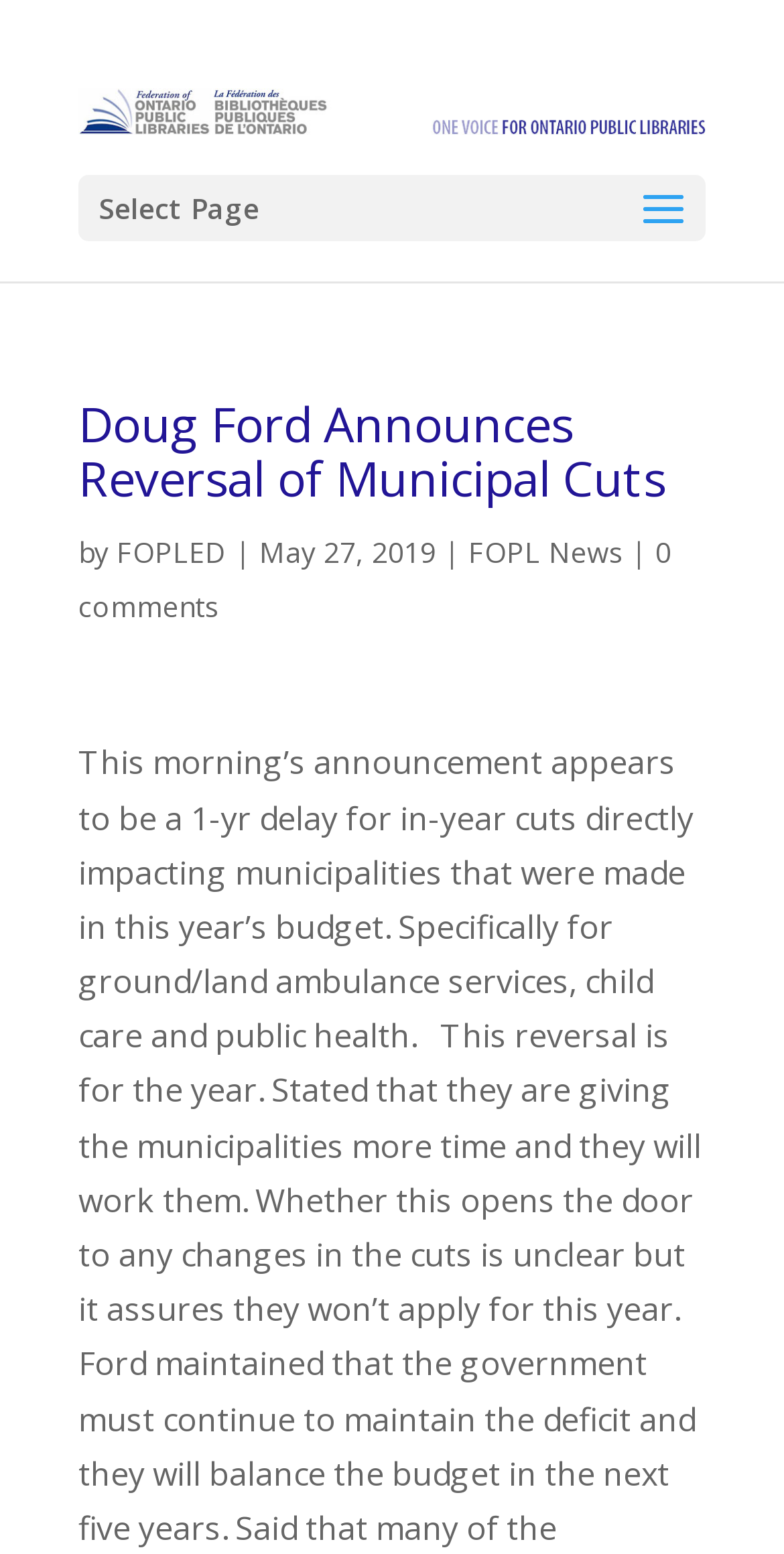Please provide a short answer using a single word or phrase for the question:
What is the category of the article?

FOPL News